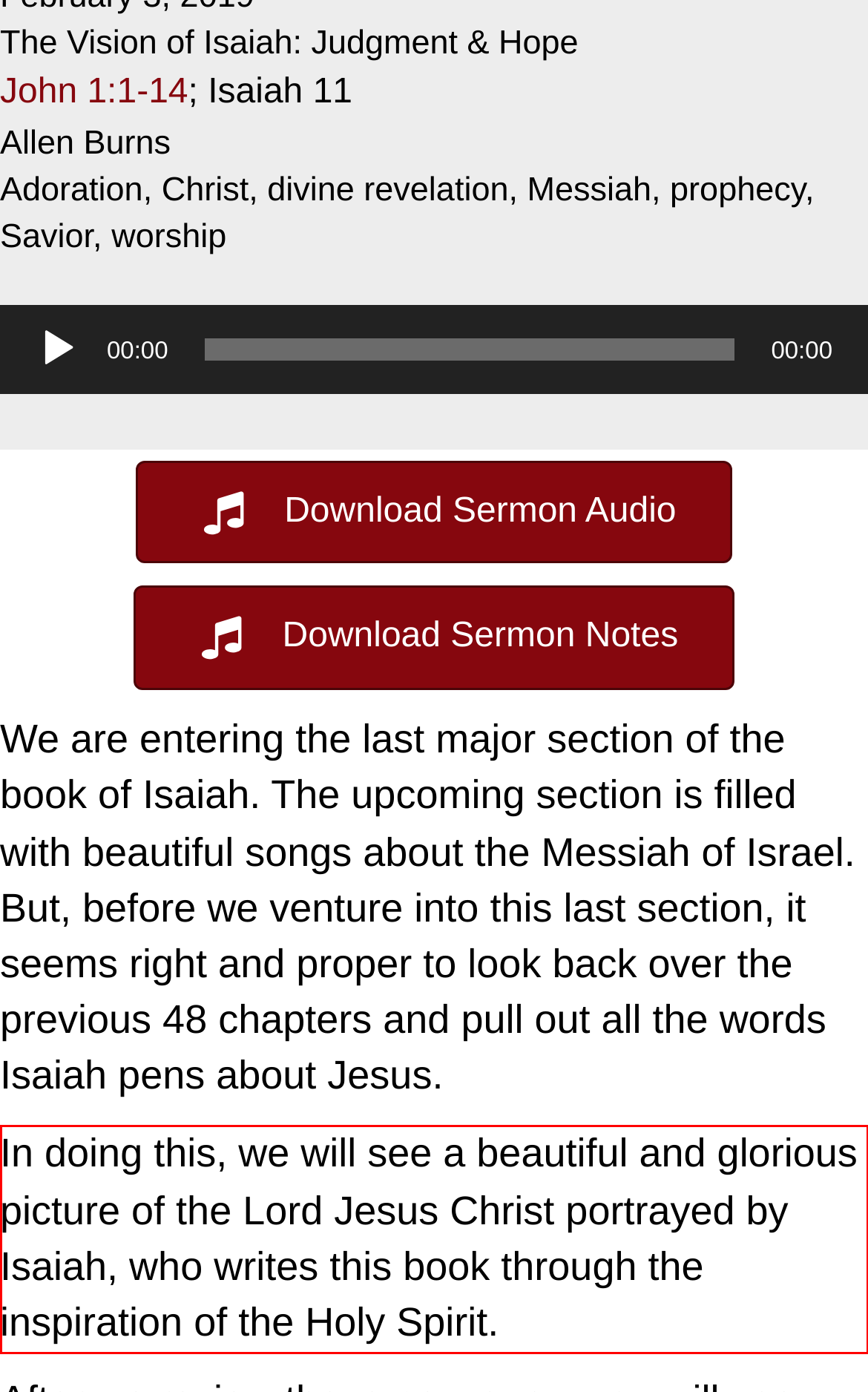Using OCR, extract the text content found within the red bounding box in the given webpage screenshot.

In doing this, we will see a beautiful and glorious picture of the Lord Jesus Christ portrayed by Isaiah, who writes this book through the inspiration of the Holy Spirit.